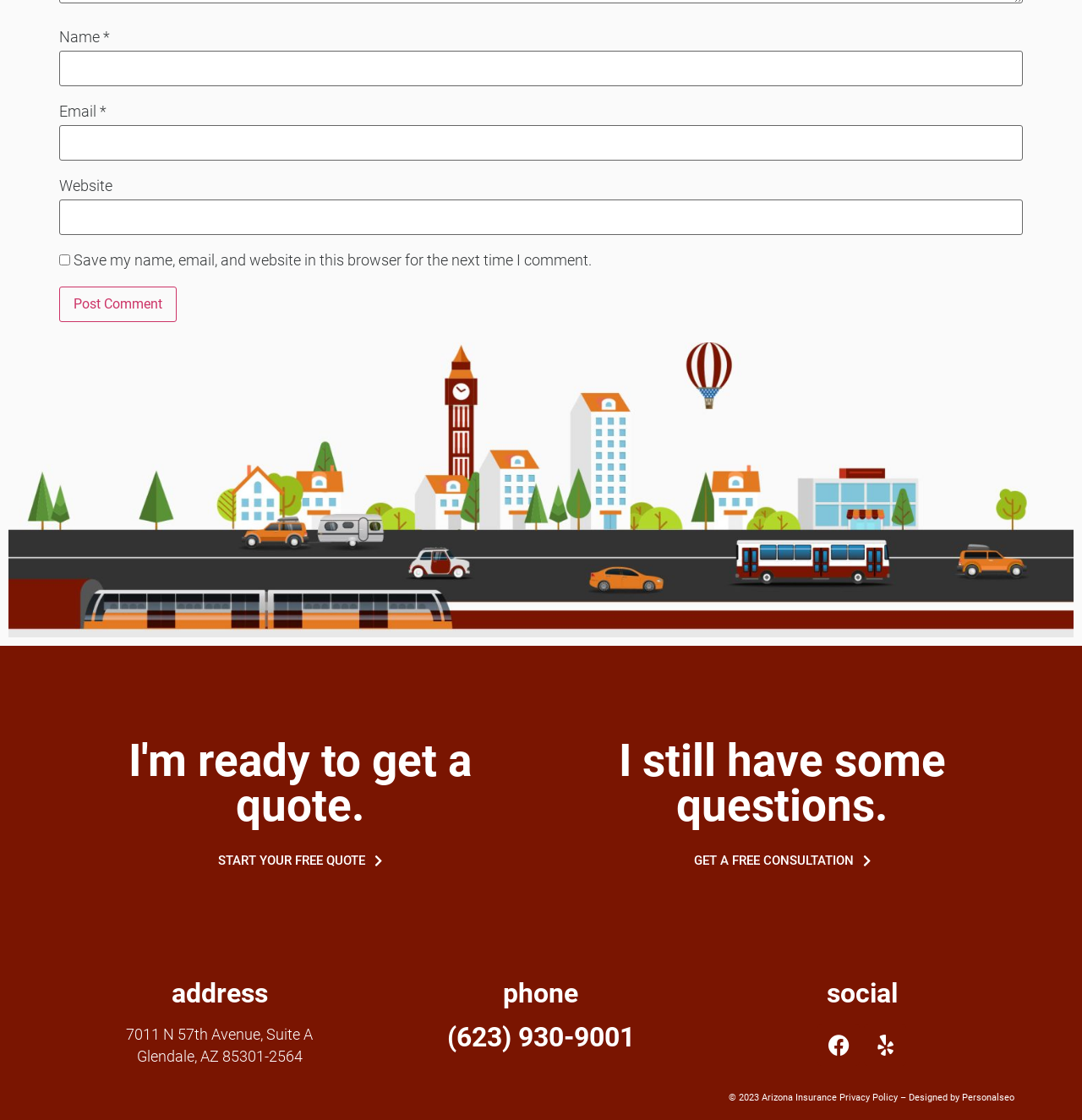Please identify the bounding box coordinates of the clickable area that will allow you to execute the instruction: "Get a free consultation".

[0.622, 0.754, 0.823, 0.784]